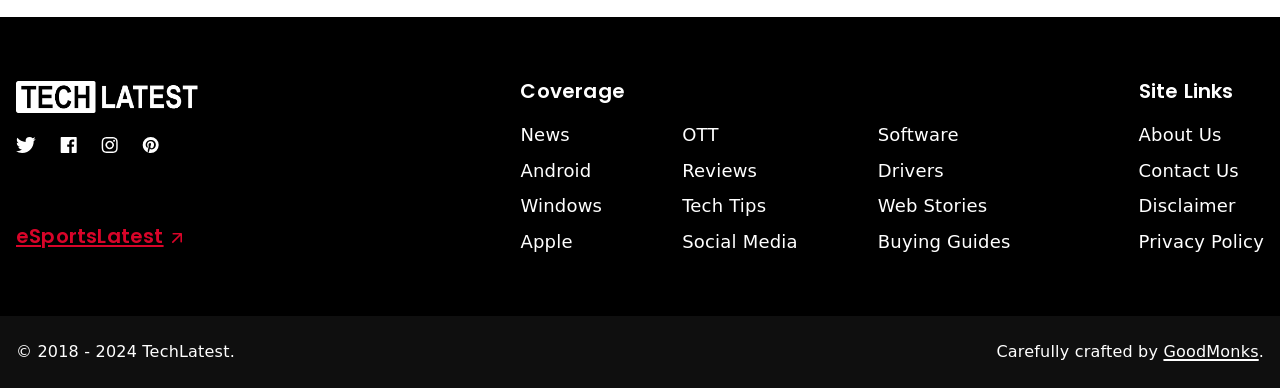Could you find the bounding box coordinates of the clickable area to complete this instruction: "Visit About Us"?

[0.889, 0.322, 0.954, 0.373]